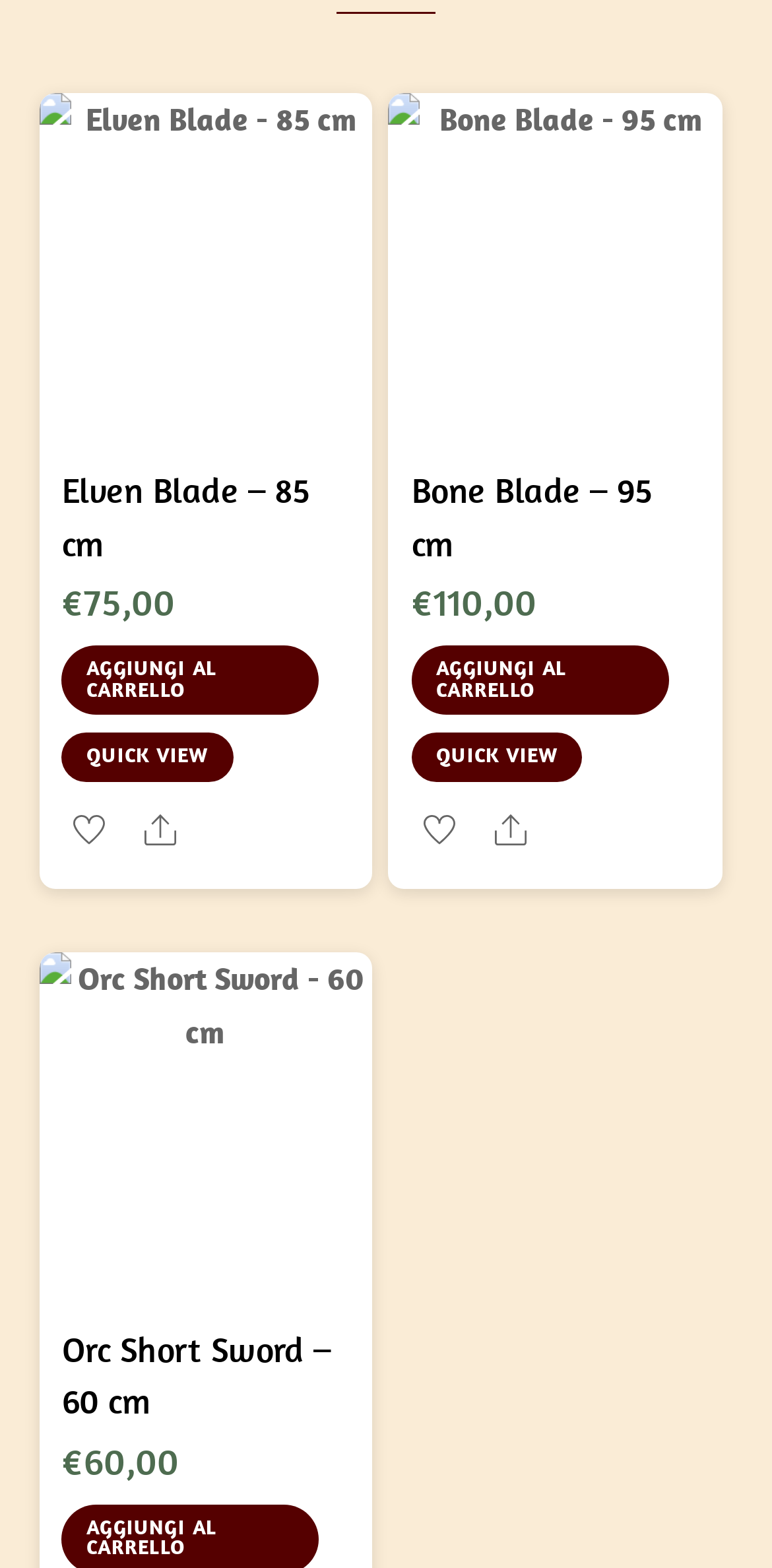Find the bounding box coordinates for the element that must be clicked to complete the instruction: "visit Chittagong". The coordinates should be four float numbers between 0 and 1, indicated as [left, top, right, bottom].

None